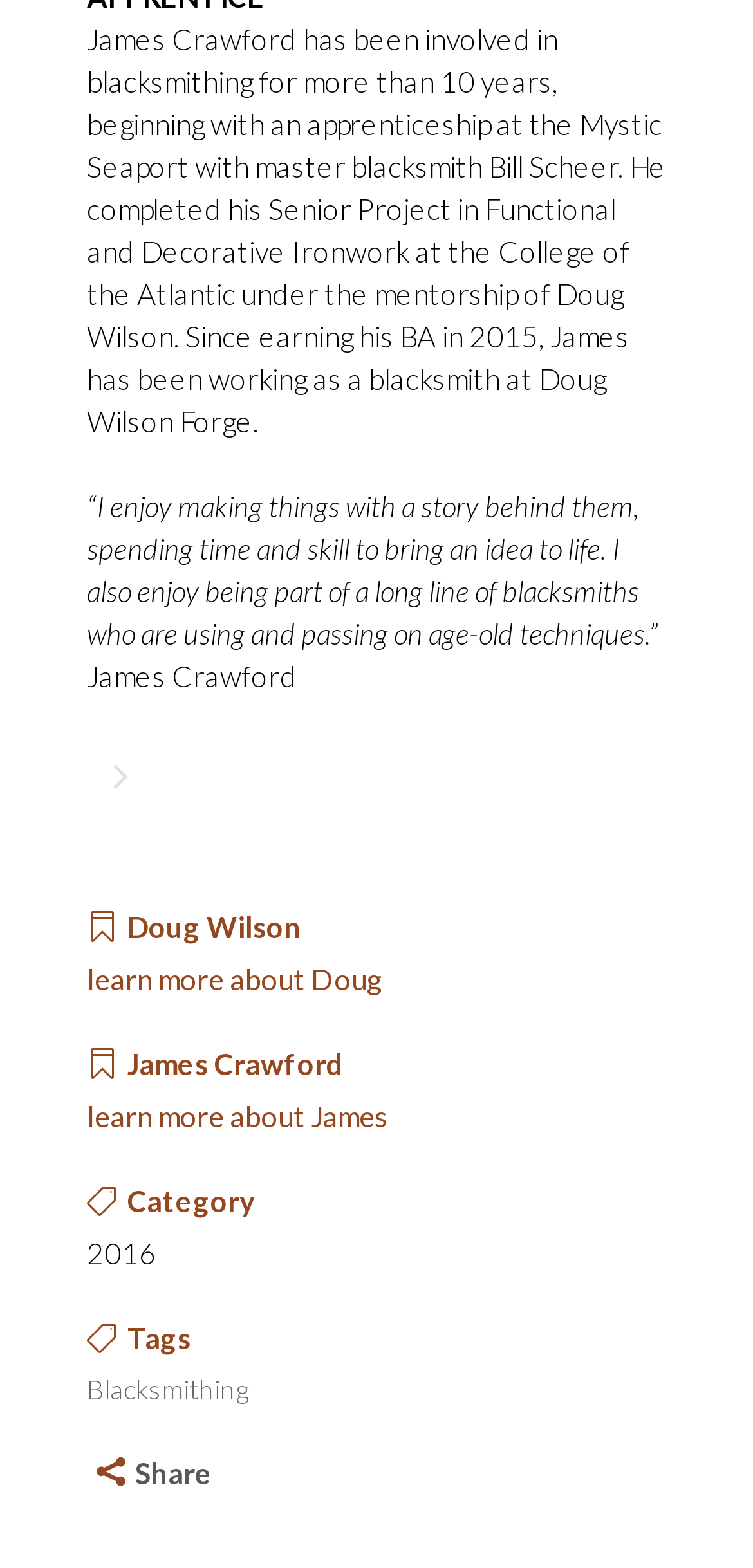Please provide a brief answer to the following inquiry using a single word or phrase:
What is James Crawford's profession?

Blacksmith